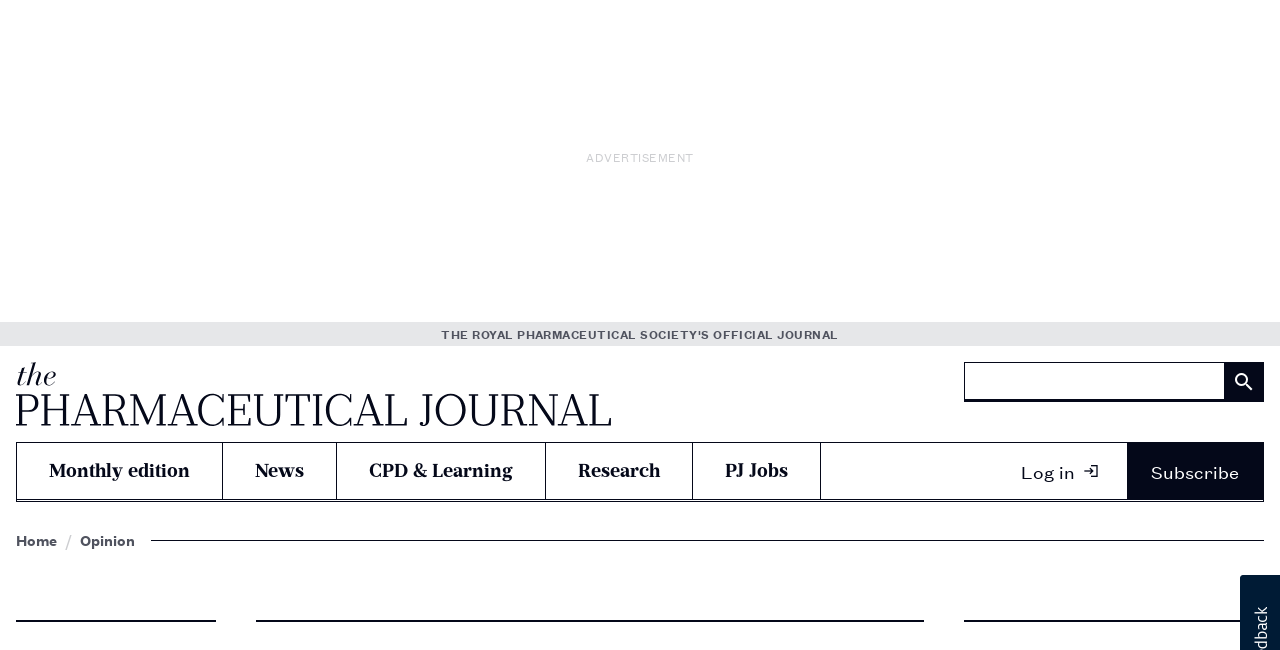Please identify the bounding box coordinates of the element that needs to be clicked to perform the following instruction: "View the Monthly edition".

[0.013, 0.682, 0.173, 0.768]